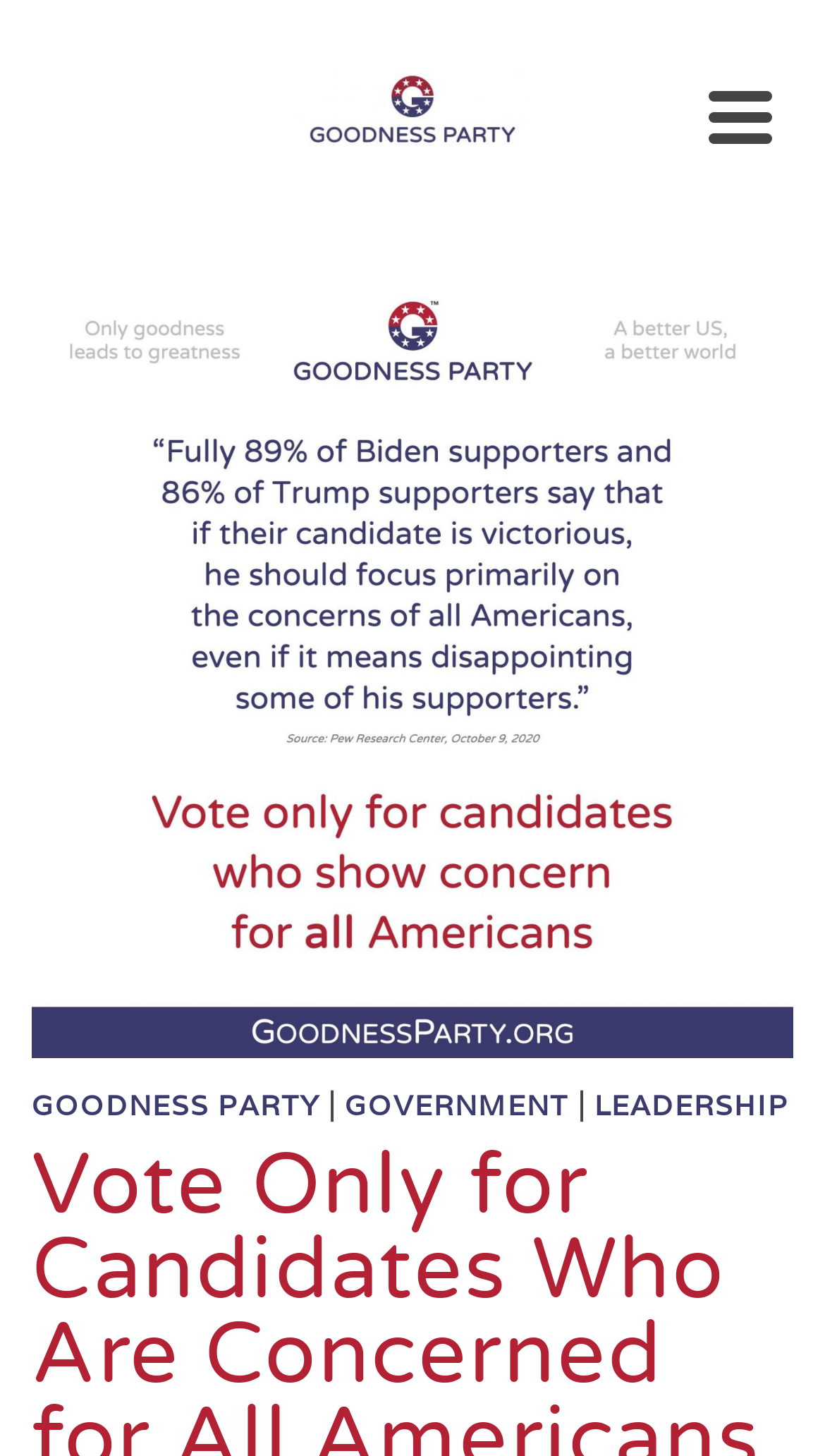Provide the bounding box coordinates for the UI element described in this sentence: "Goodness Party". The coordinates should be four float values between 0 and 1, i.e., [left, top, right, bottom].

[0.038, 0.747, 0.387, 0.772]